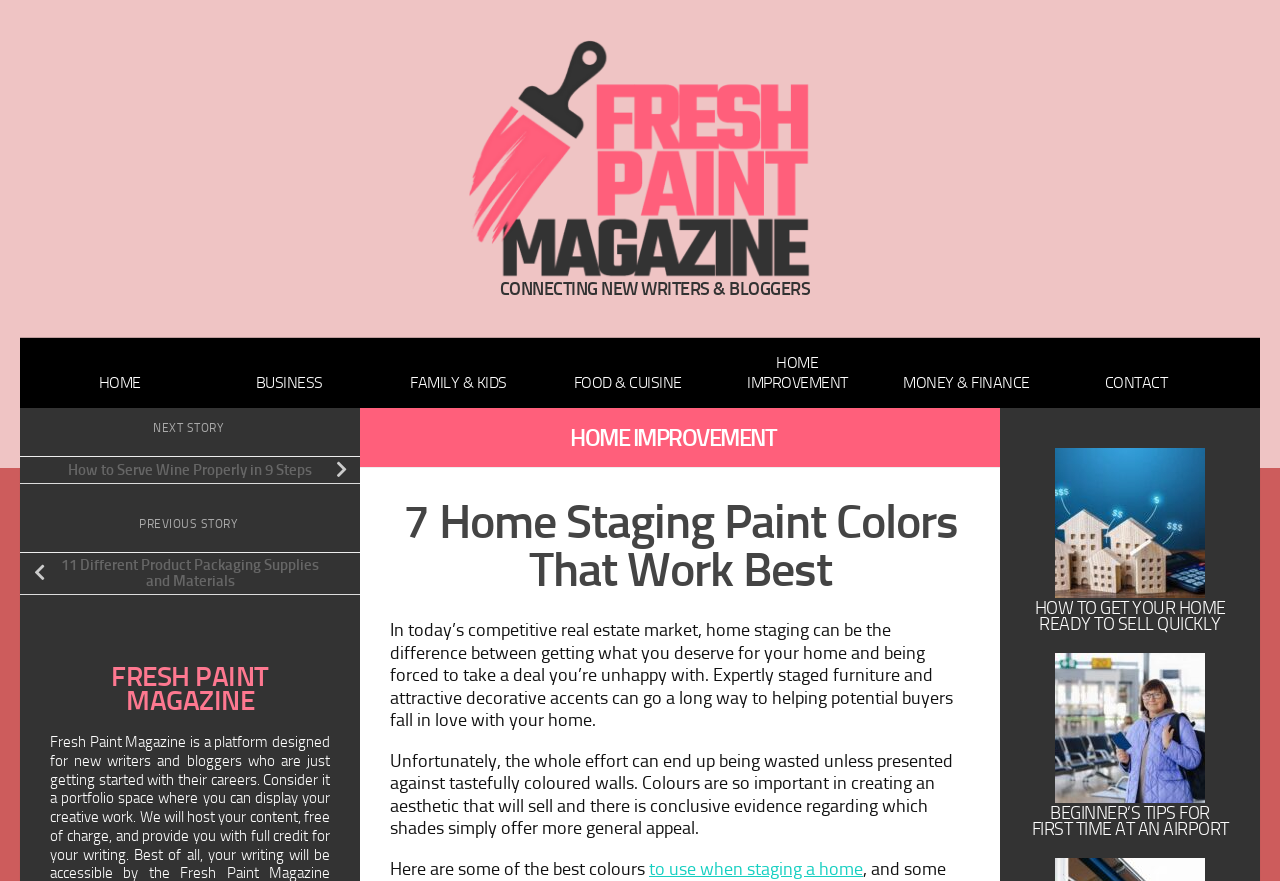Respond with a single word or short phrase to the following question: 
What is the purpose of the link 'HOME IMPROVEMENT'?

To navigate to home improvement section